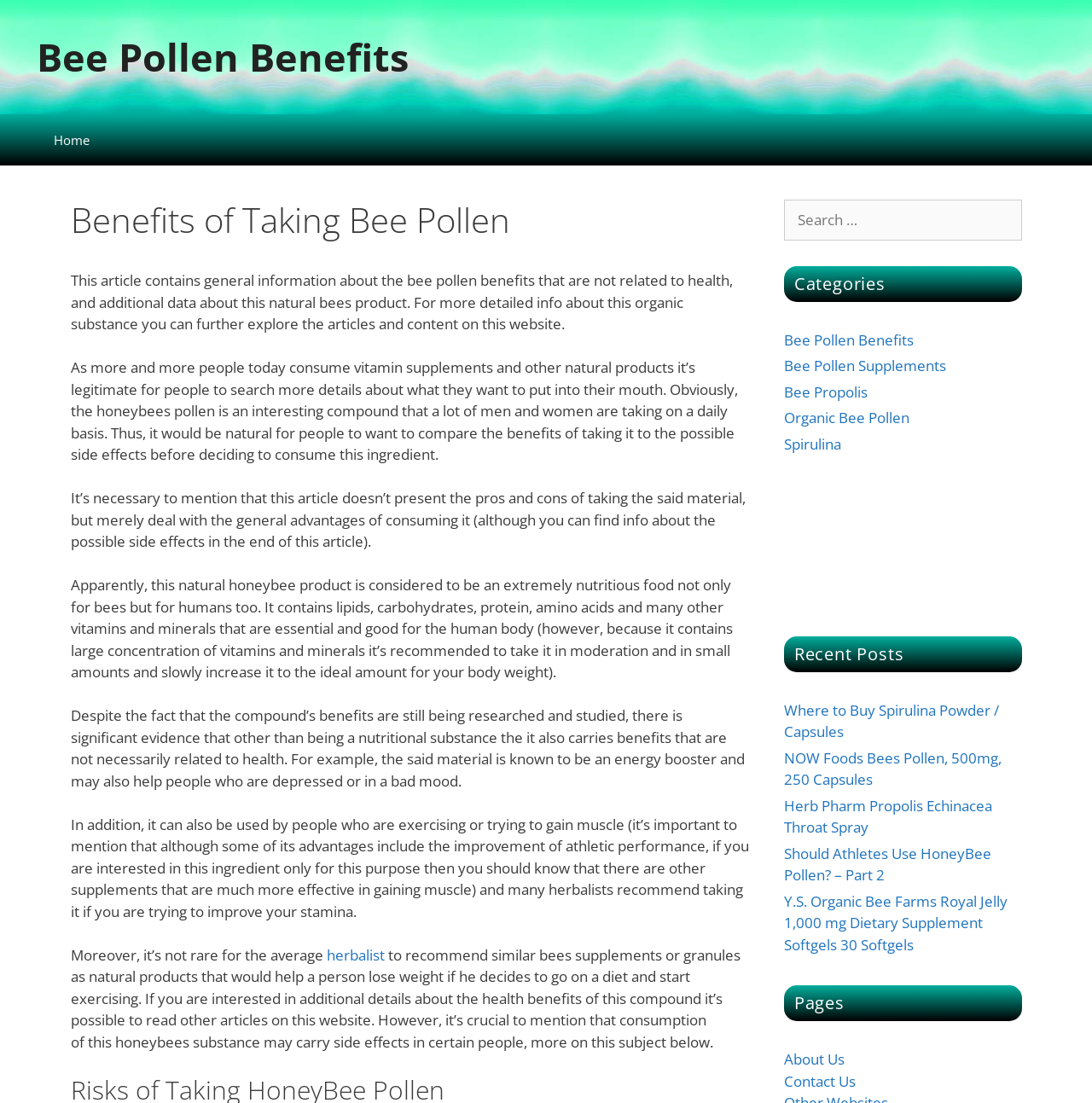Pinpoint the bounding box coordinates of the element you need to click to execute the following instruction: "Read the 'Recent Posts'". The bounding box should be represented by four float numbers between 0 and 1, in the format [left, top, right, bottom].

[0.718, 0.577, 0.936, 0.609]